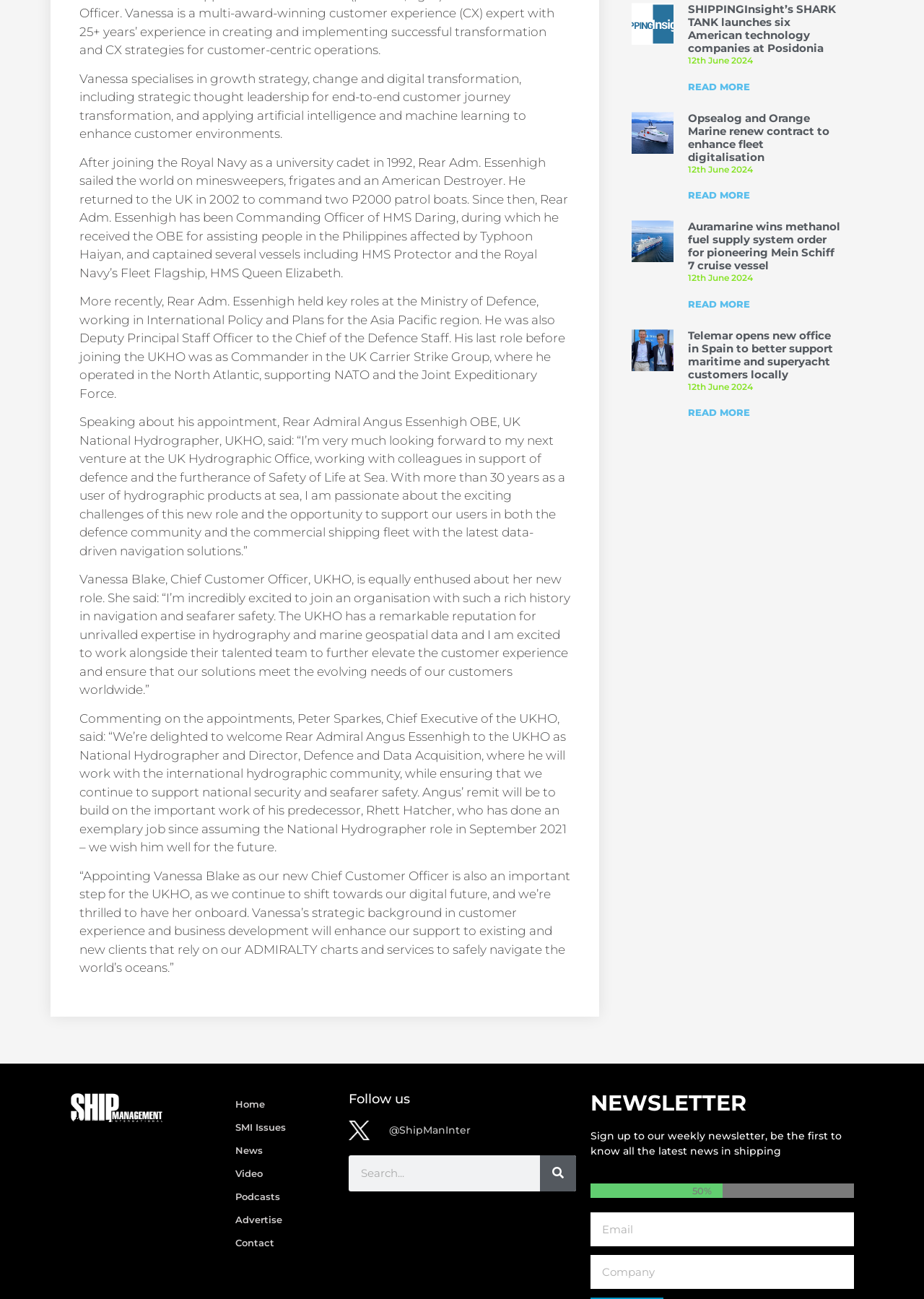What is the role of Rear Admiral Angus Essenhigh?
Please answer the question as detailed as possible based on the image.

Based on the text, Rear Admiral Angus Essenhigh is appointed as the National Hydrographer and Director, Defence and Data Acquisition at the UKHO. This information is obtained from the text that describes his new role.